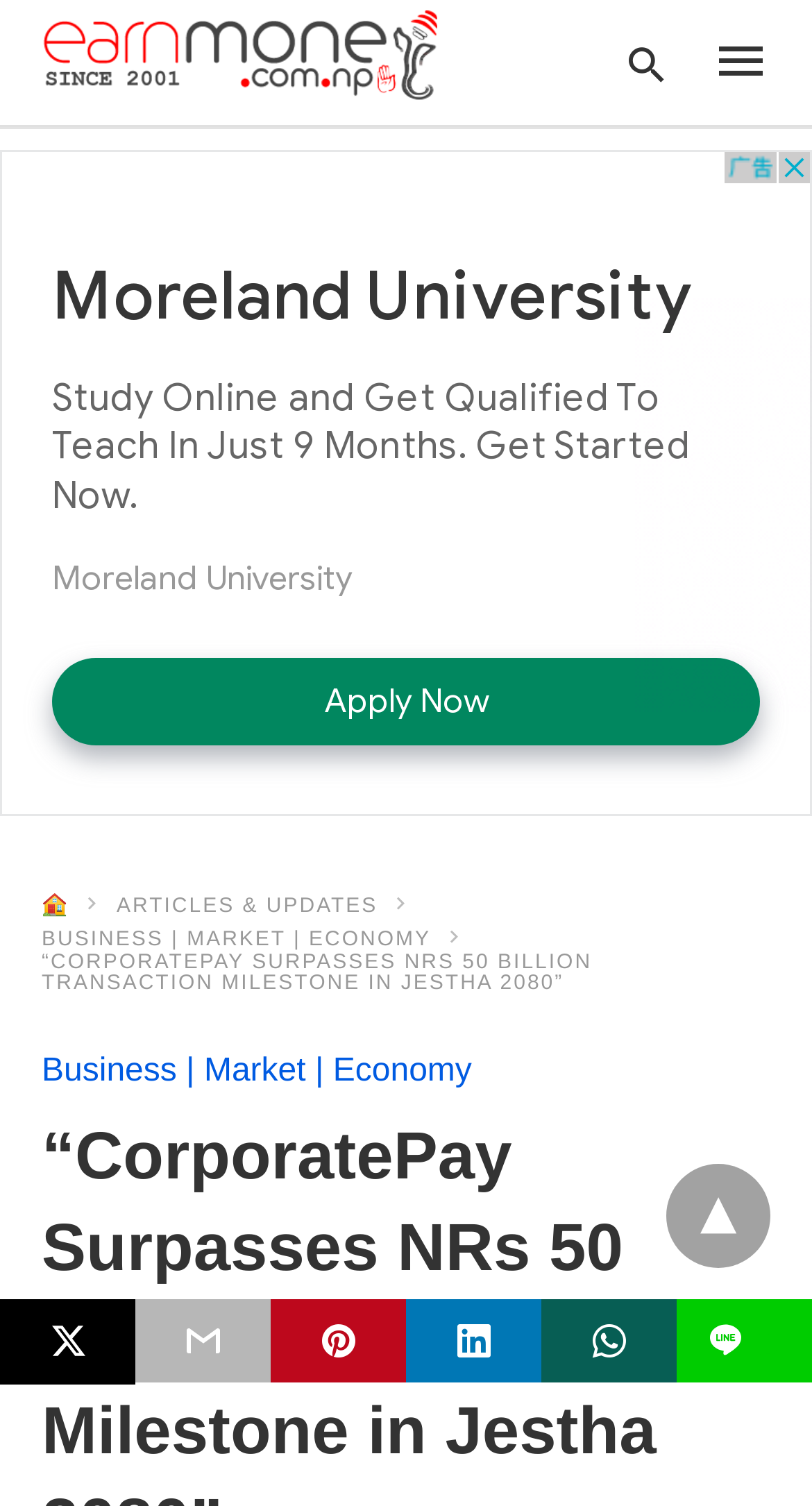Please locate the bounding box coordinates of the element that needs to be clicked to achieve the following instruction: "read articles and updates". The coordinates should be four float numbers between 0 and 1, i.e., [left, top, right, bottom].

[0.144, 0.594, 0.511, 0.61]